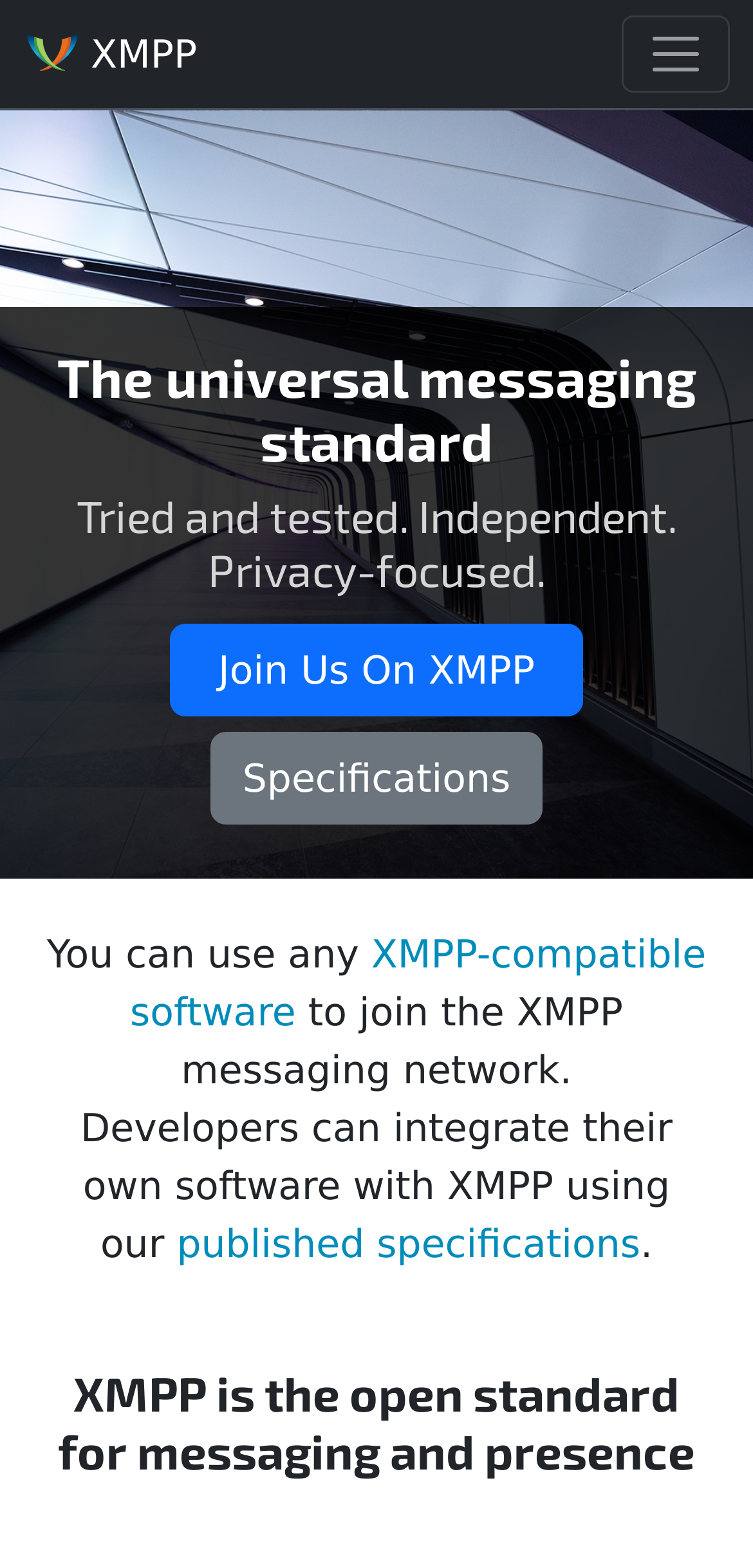How many links are there on the webpage? Analyze the screenshot and reply with just one word or a short phrase.

5